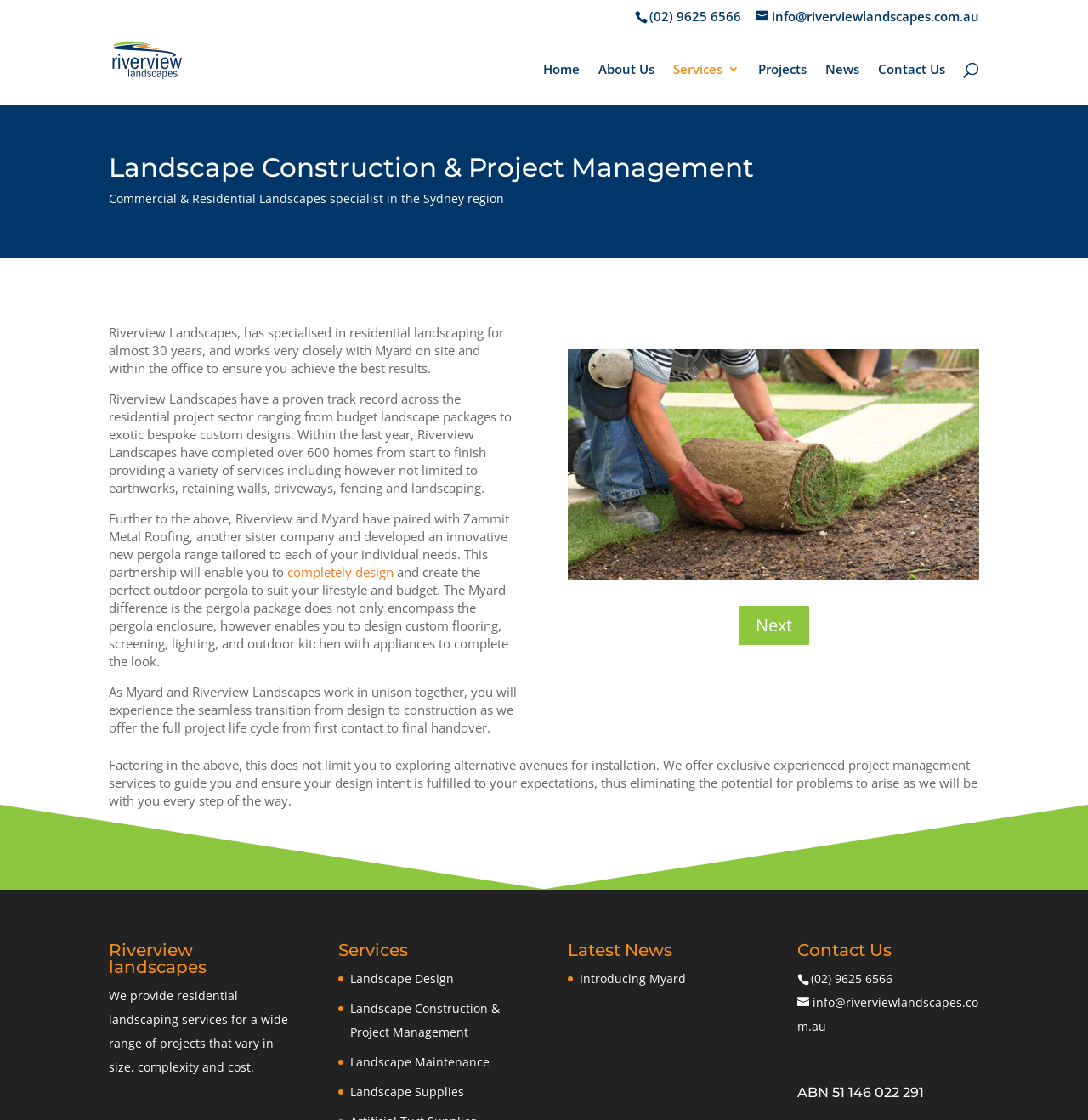Could you indicate the bounding box coordinates of the region to click in order to complete this instruction: "Learn more about 'Landscape Design'".

[0.322, 0.866, 0.417, 0.881]